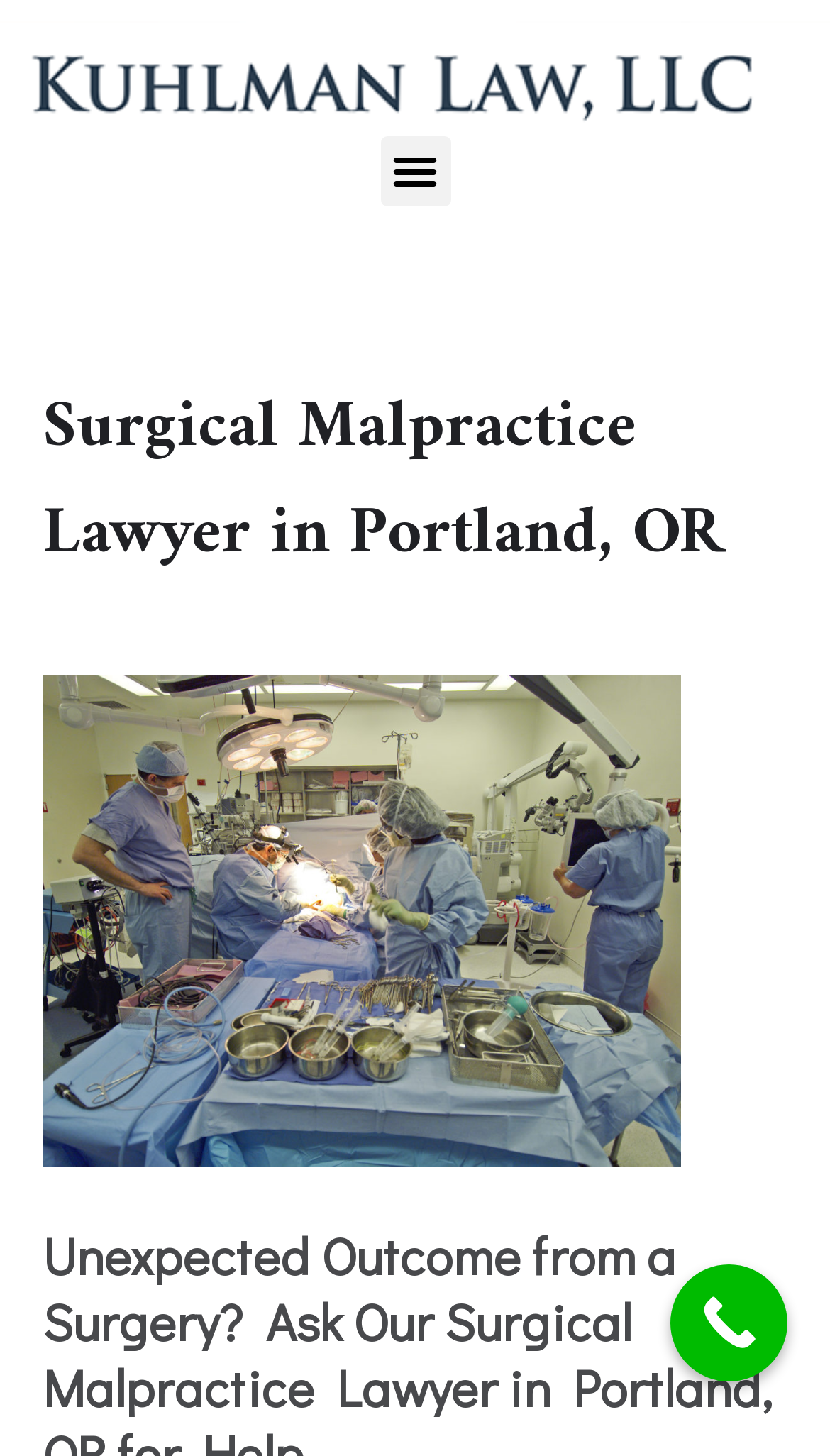Identify the title of the webpage and provide its text content.

Surgical Malpractice Lawyer in Portland, OR